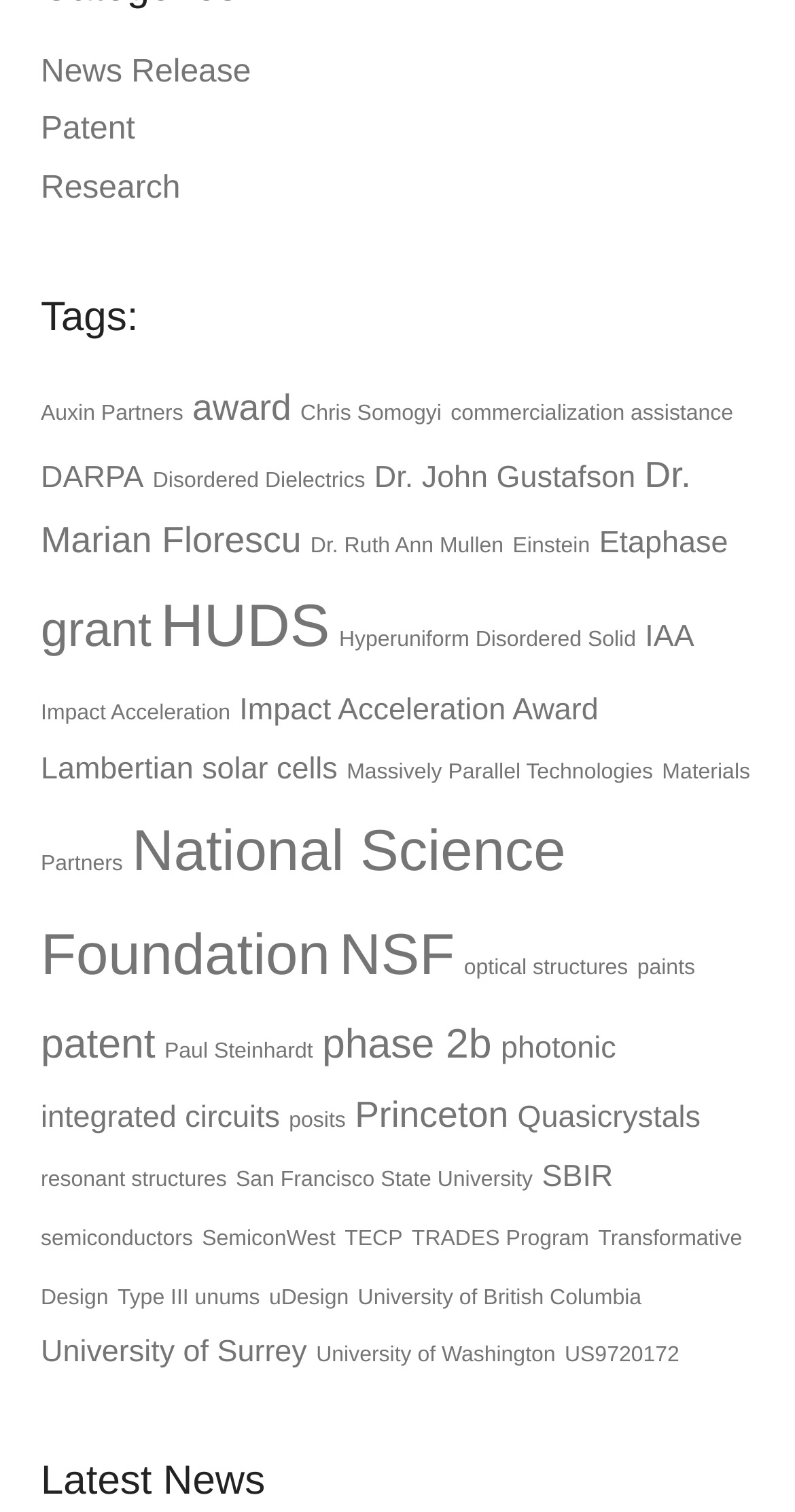Can you find the bounding box coordinates of the area I should click to execute the following instruction: "Read about Auxin Partners"?

[0.051, 0.265, 0.23, 0.282]